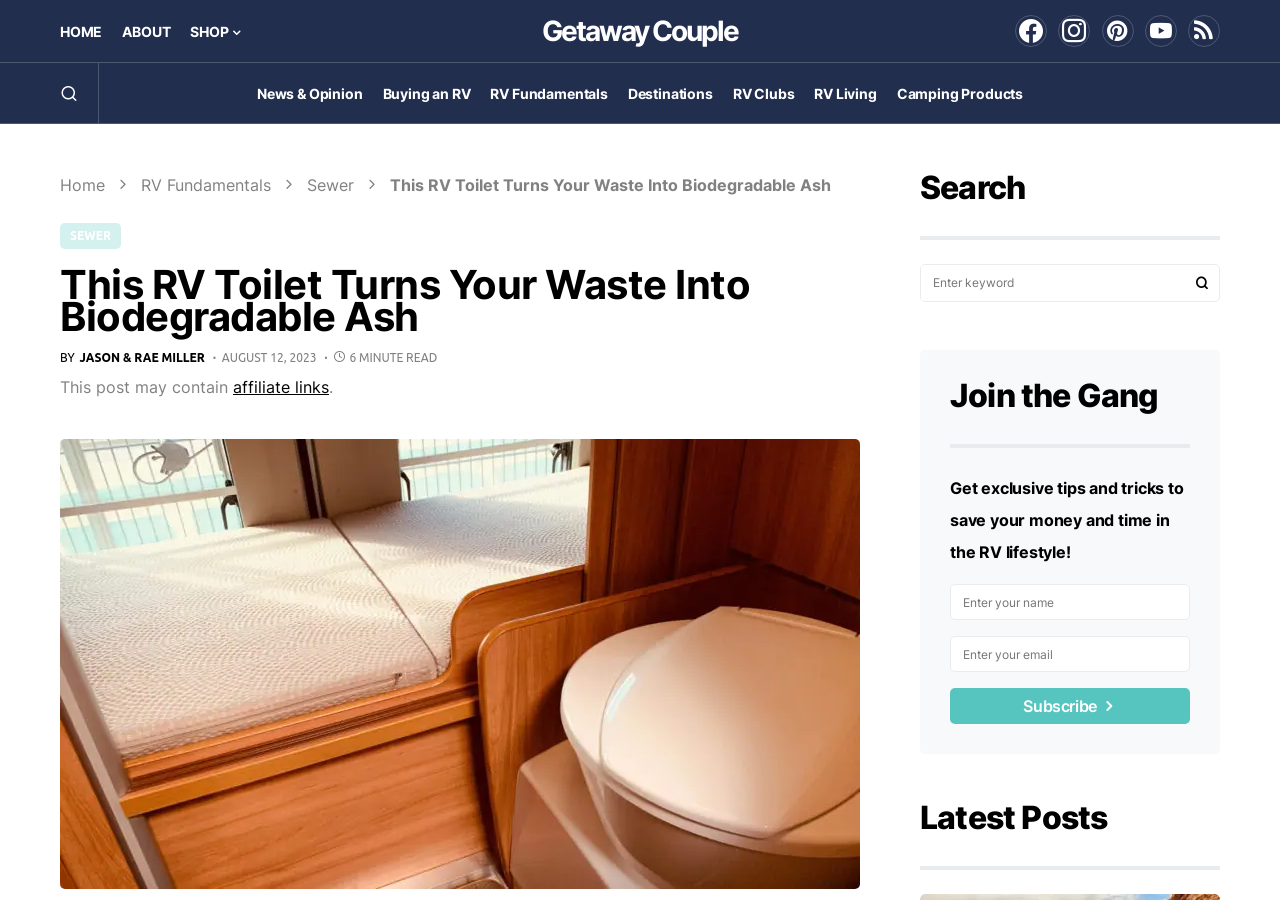Could you specify the bounding box coordinates for the clickable section to complete the following instruction: "Click on the HOME link"?

[0.047, 0.0, 0.08, 0.069]